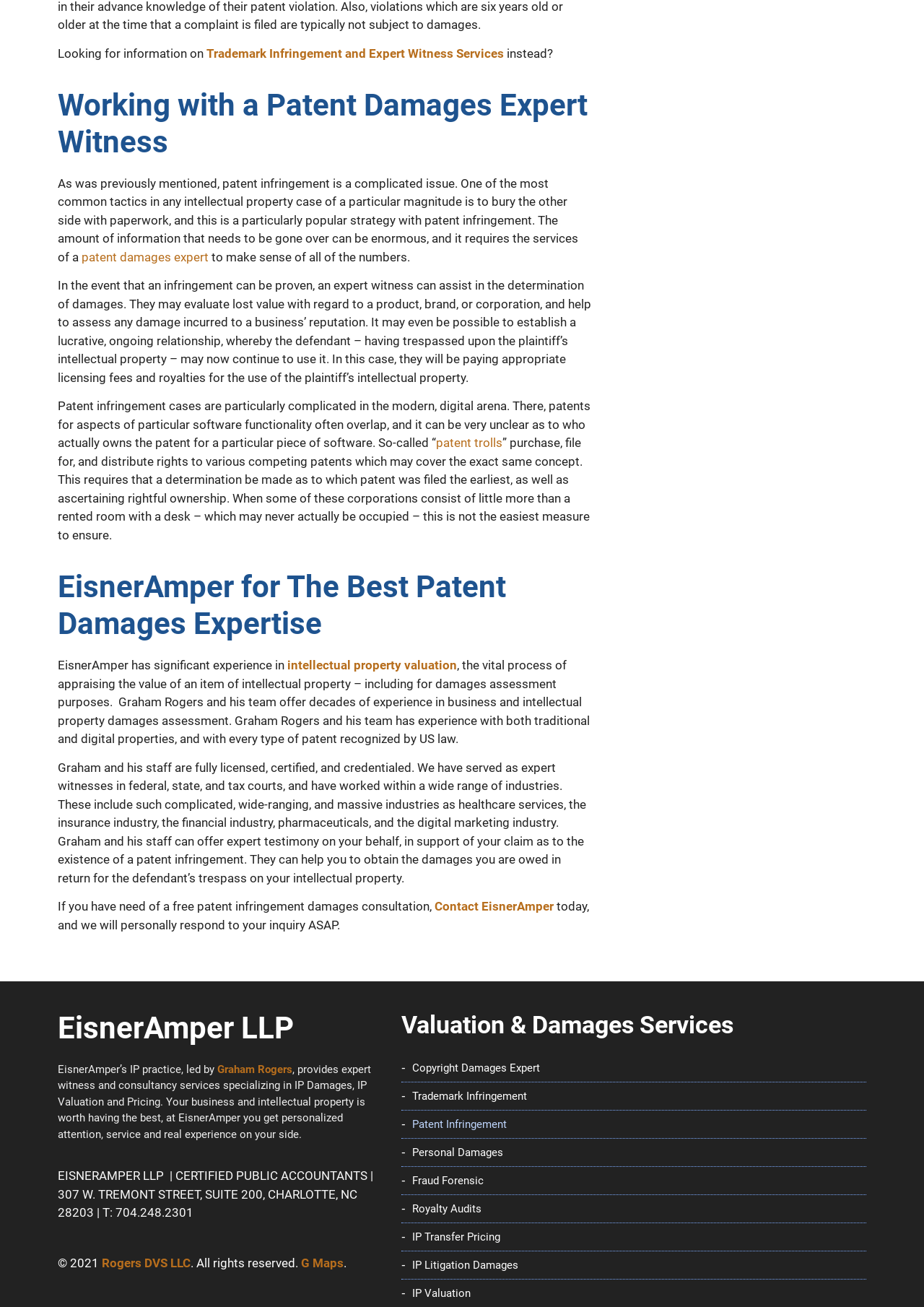What is a common tactic in intellectual property cases?
Answer the question with a single word or phrase derived from the image.

Bury the other side with paperwork